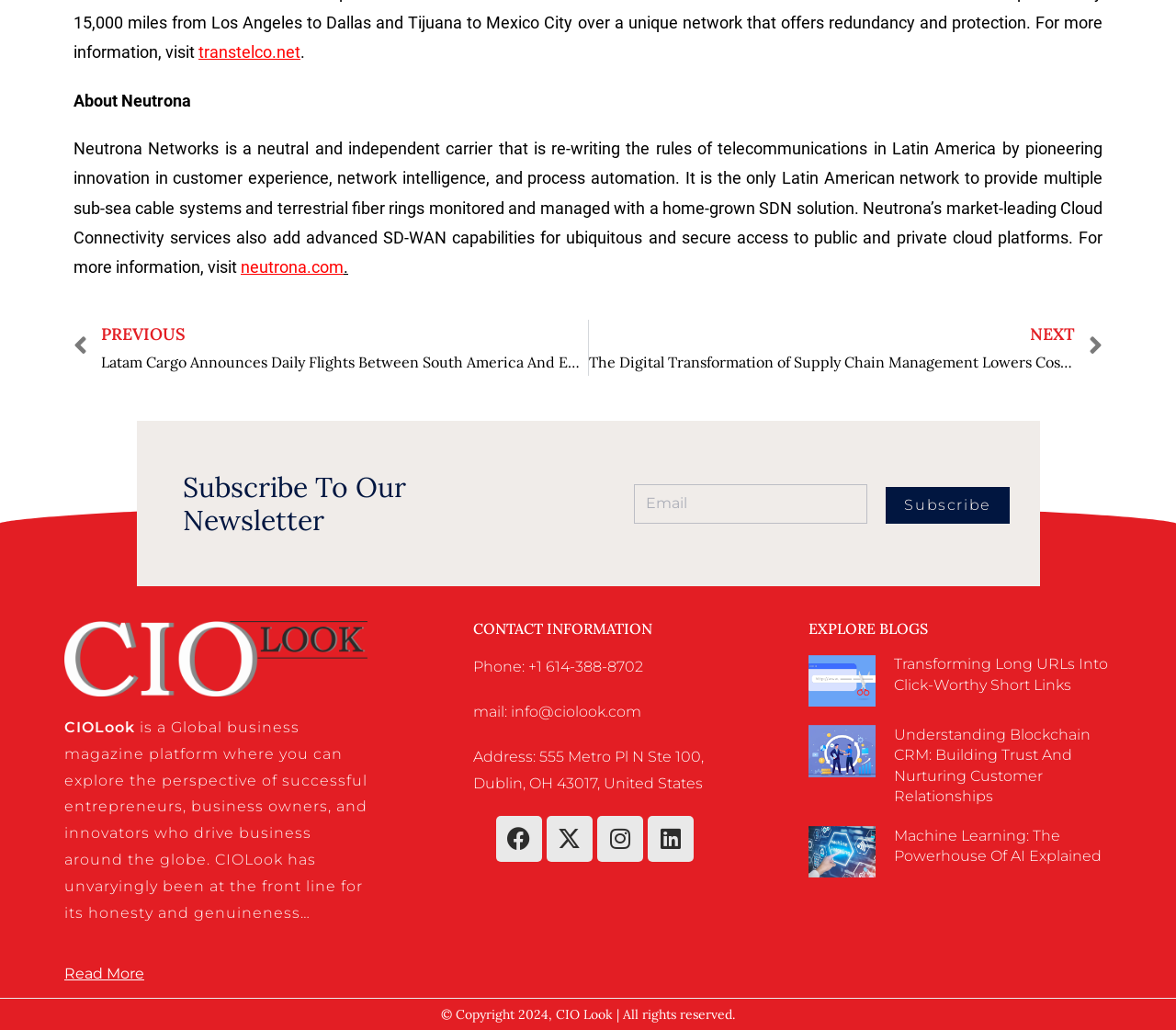Locate the bounding box coordinates of the element's region that should be clicked to carry out the following instruction: "Visit Neutrona's website". The coordinates need to be four float numbers between 0 and 1, i.e., [left, top, right, bottom].

[0.205, 0.25, 0.292, 0.269]